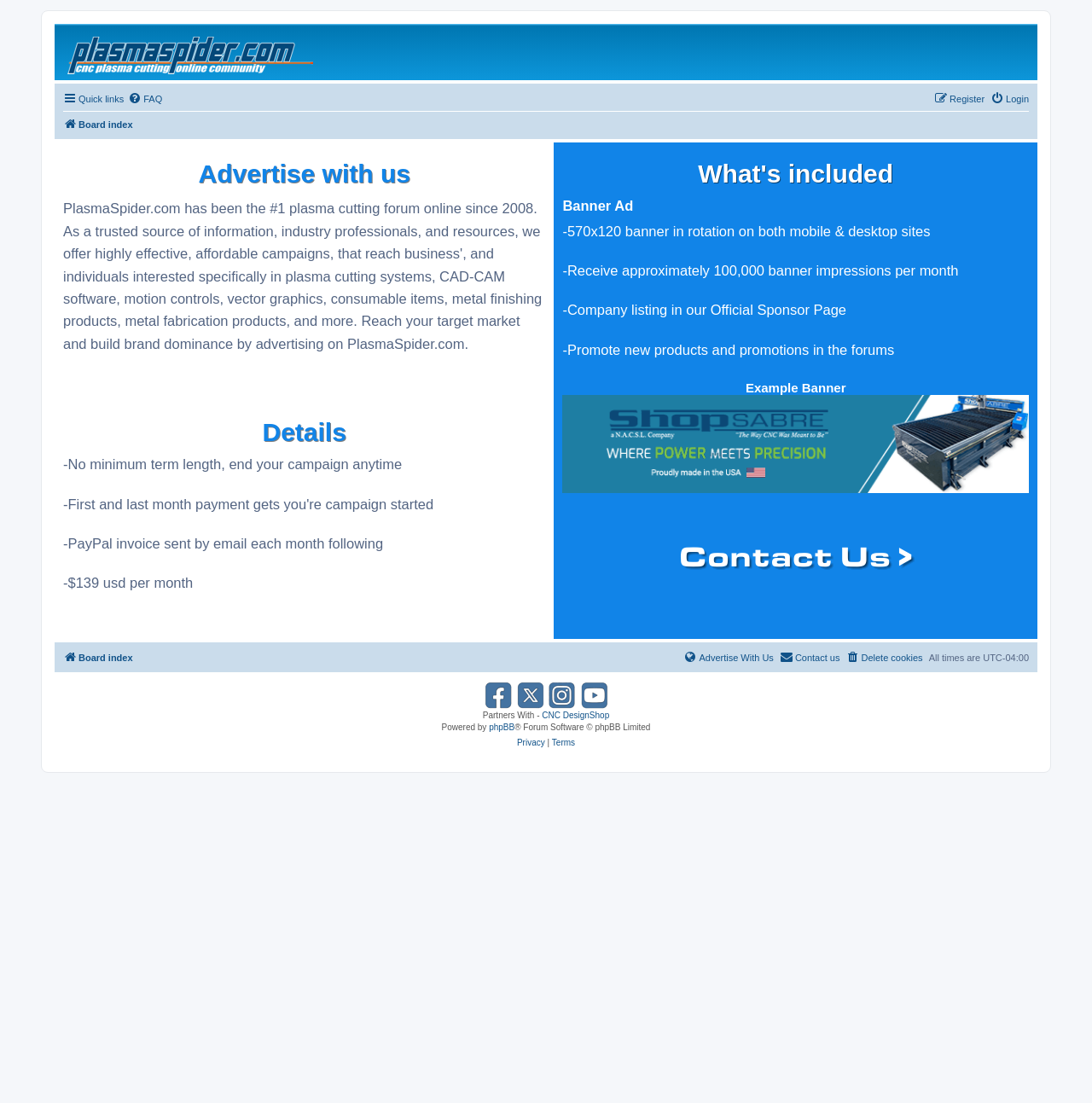What is the size of the banner ad?
Look at the screenshot and give a one-word or phrase answer.

570x120